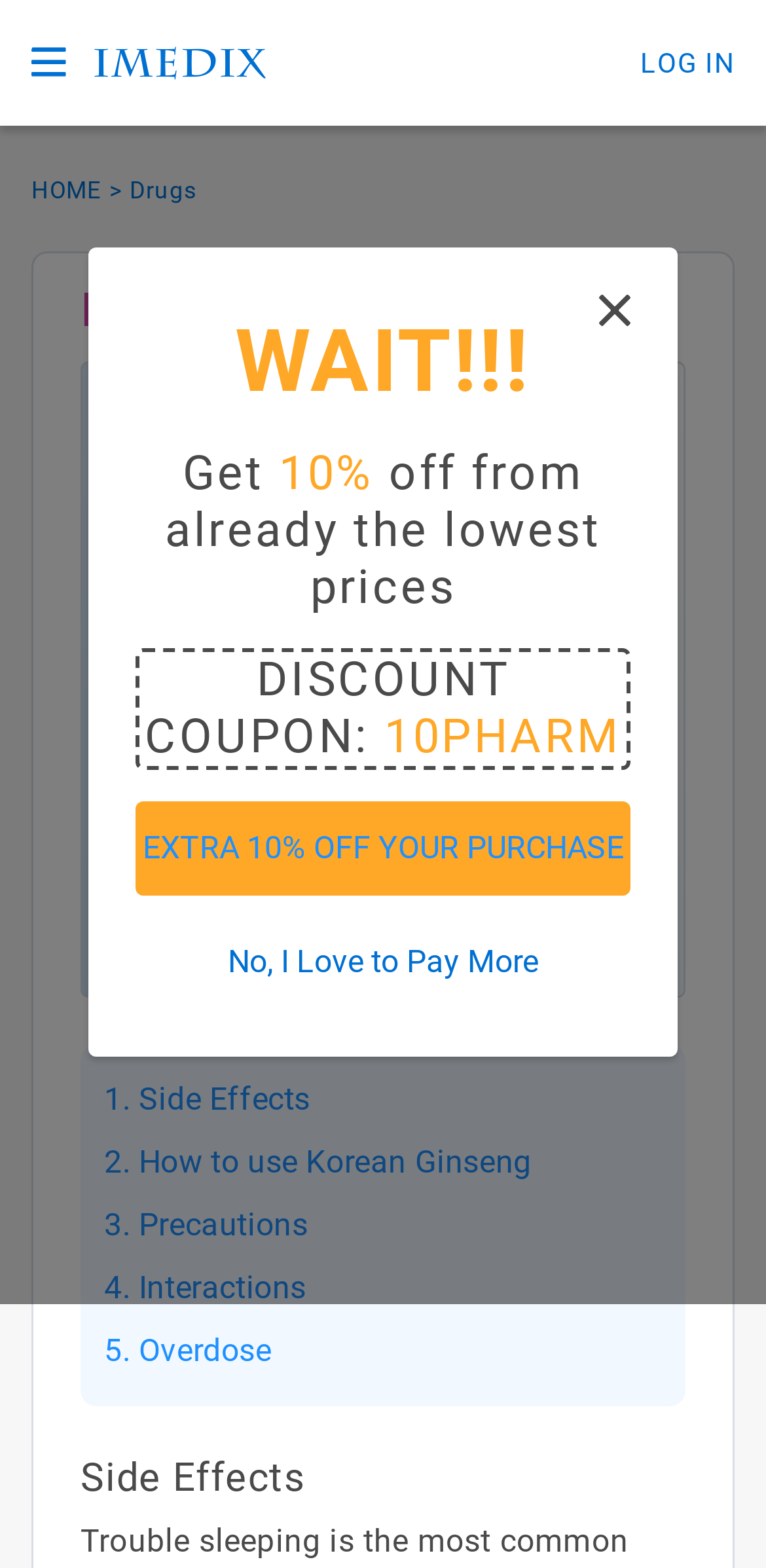What is the discount coupon code?
From the image, provide a succinct answer in one word or a short phrase.

10PHARM